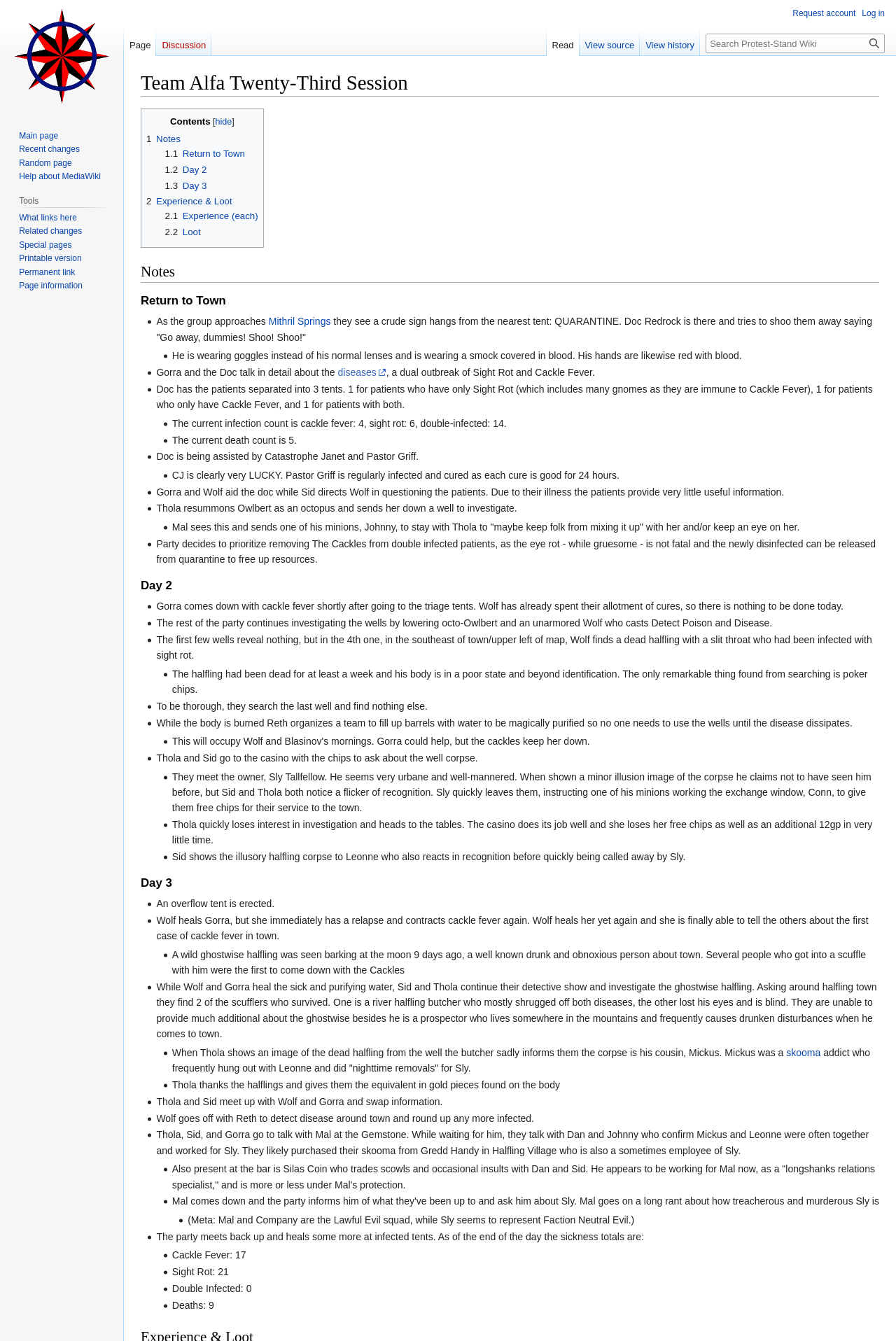What is the name of the disease that Gorra contracts again?
Using the information from the image, answer the question thoroughly.

I found the answer in the section 'Day 3' where it is mentioned that 'Wolf heals Gorra, but she immediately has a relapse and contracts cackle fever again.'